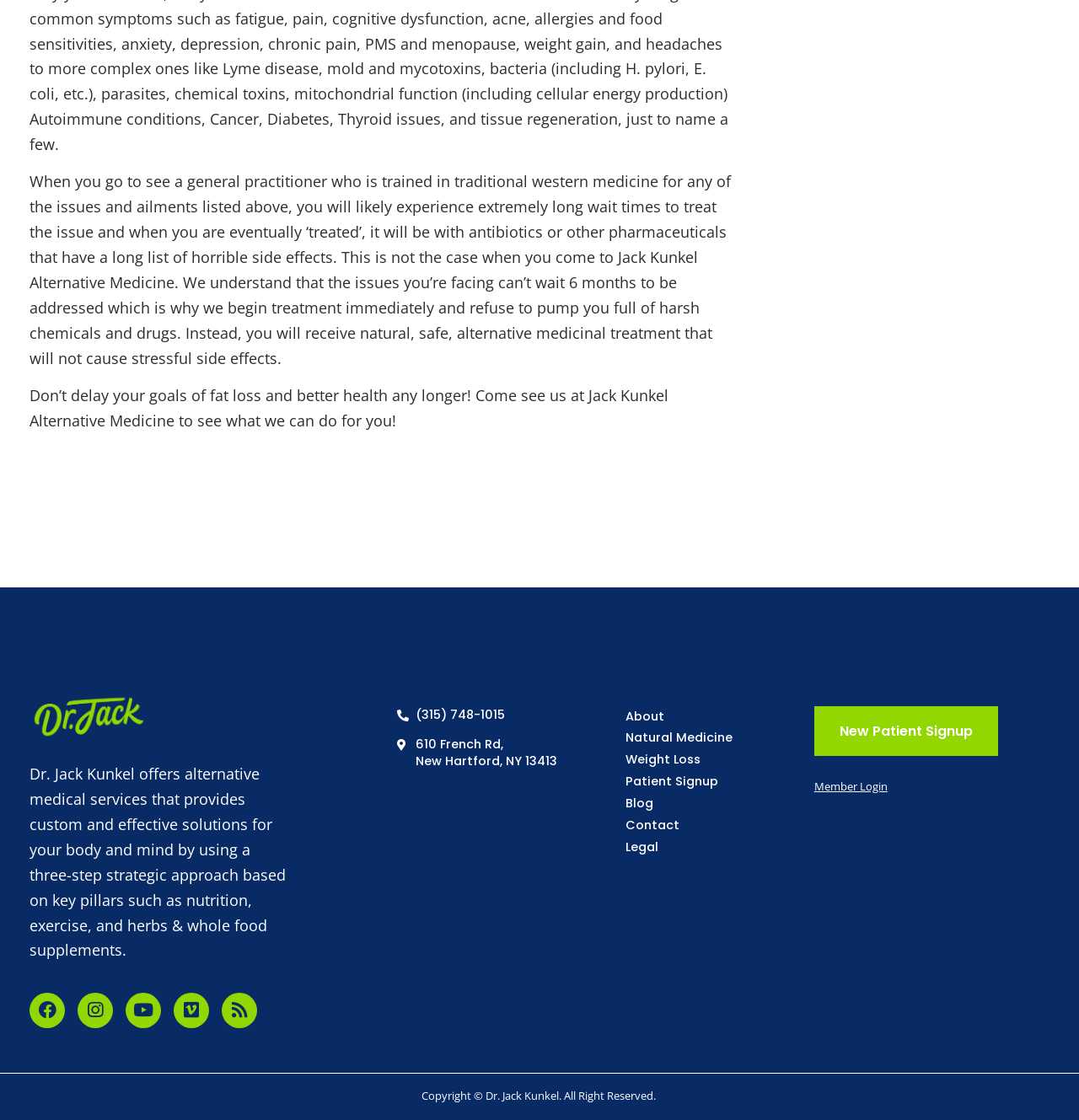What is the main focus of Dr. Jack Kunkel's alternative medical services?
Using the image as a reference, answer the question in detail.

The main focus is mentioned in the text at the top of the webpage, which describes Dr. Jack Kunkel's approach to medicine as an alternative to traditional western medicine.